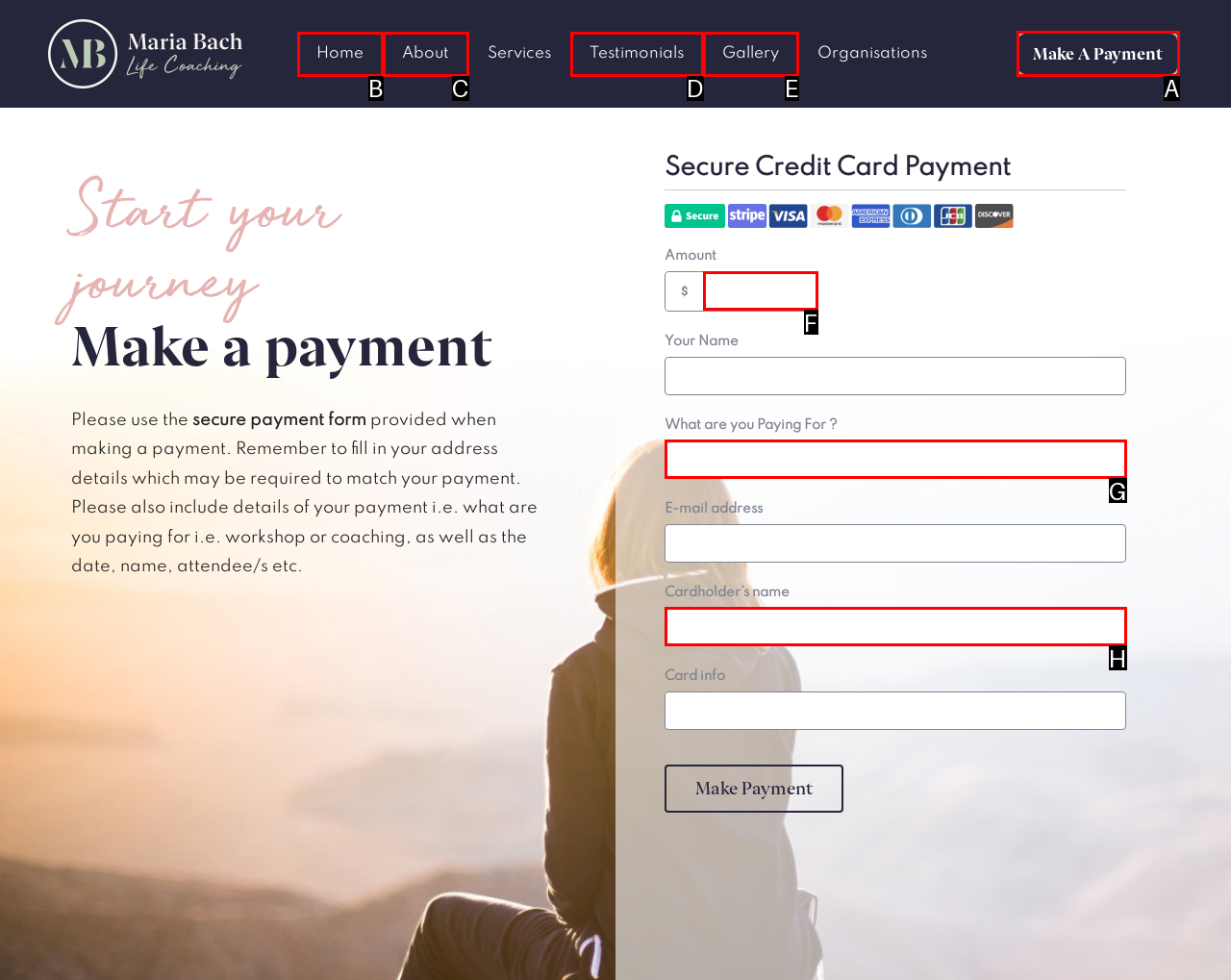Determine the appropriate lettered choice for the task: Click the Make A Payment button. Reply with the correct letter.

A